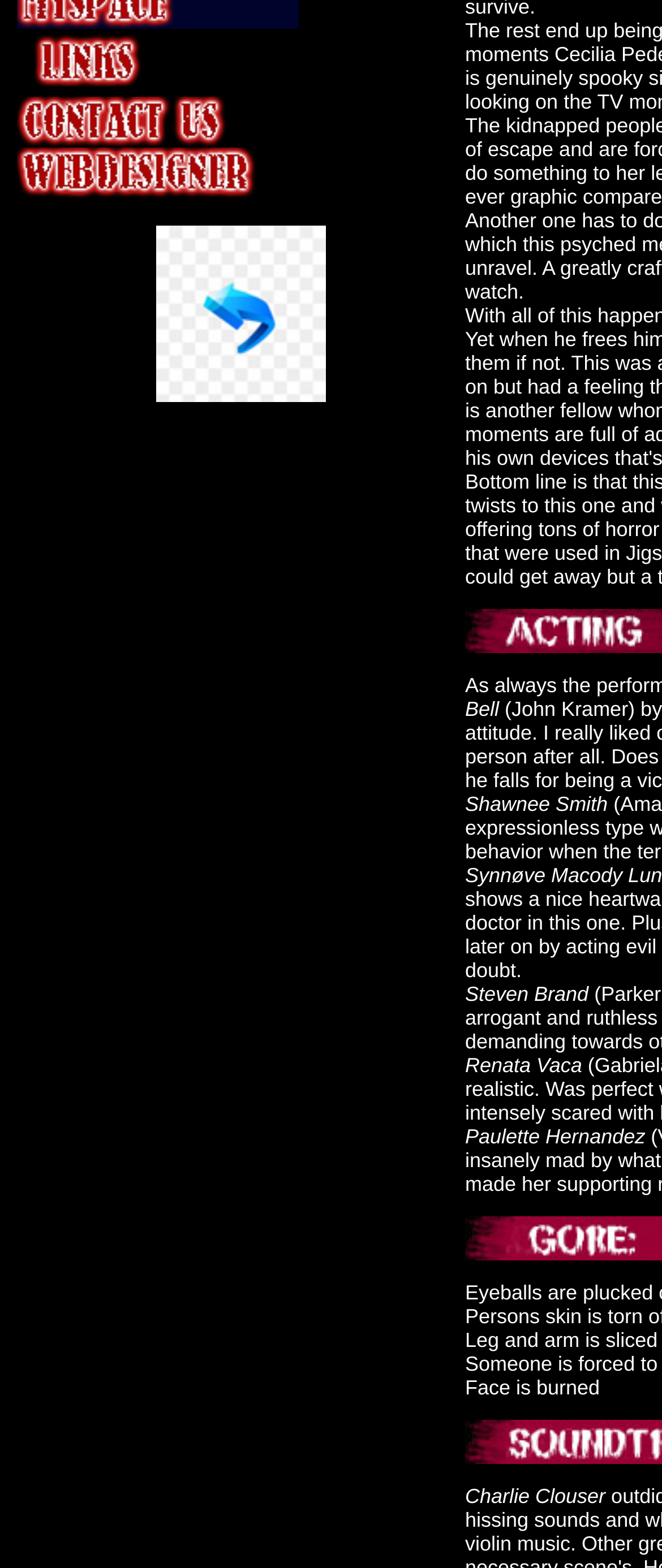Answer the question with a brief word or phrase:
How many links are on the webpage?

5